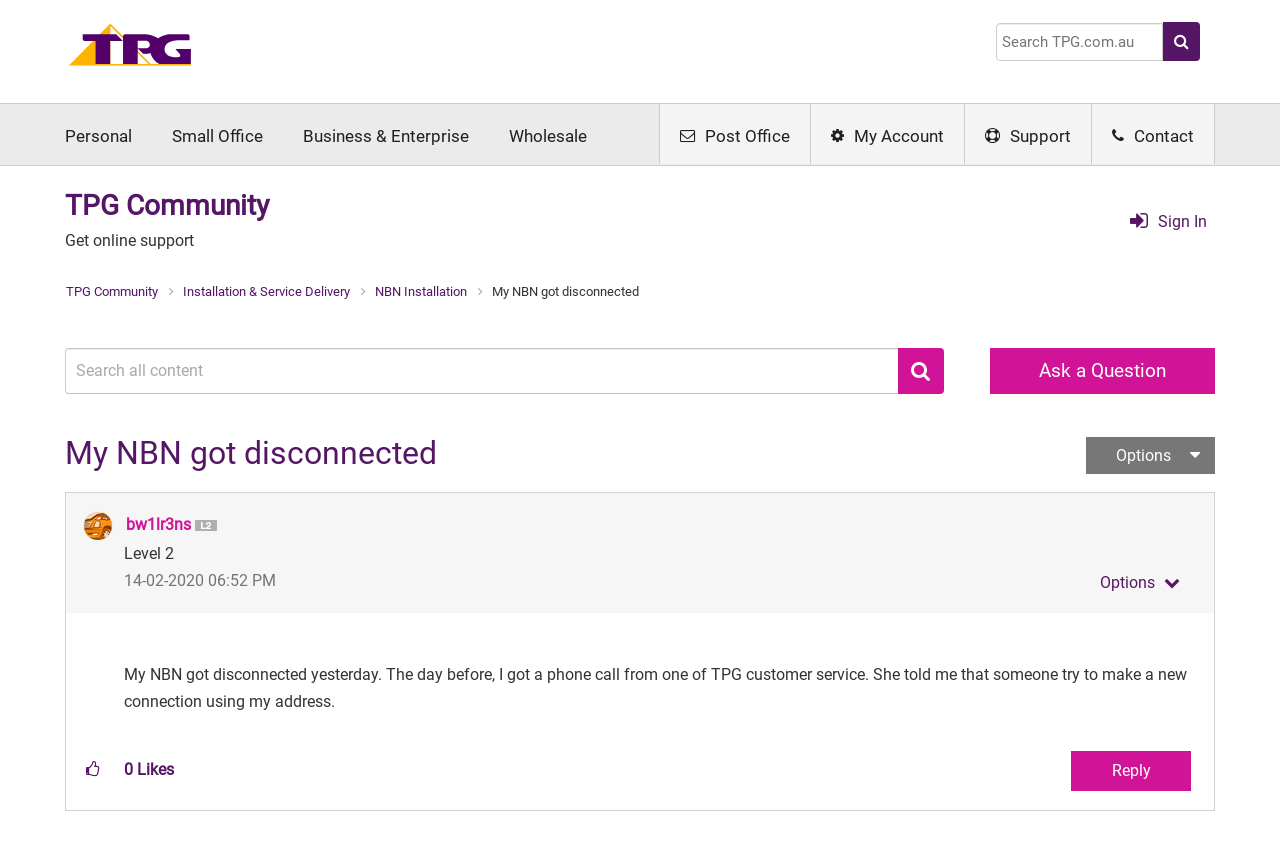What is the topic of the discussion on this webpage?
From the image, respond with a single word or phrase.

NBN disconnection